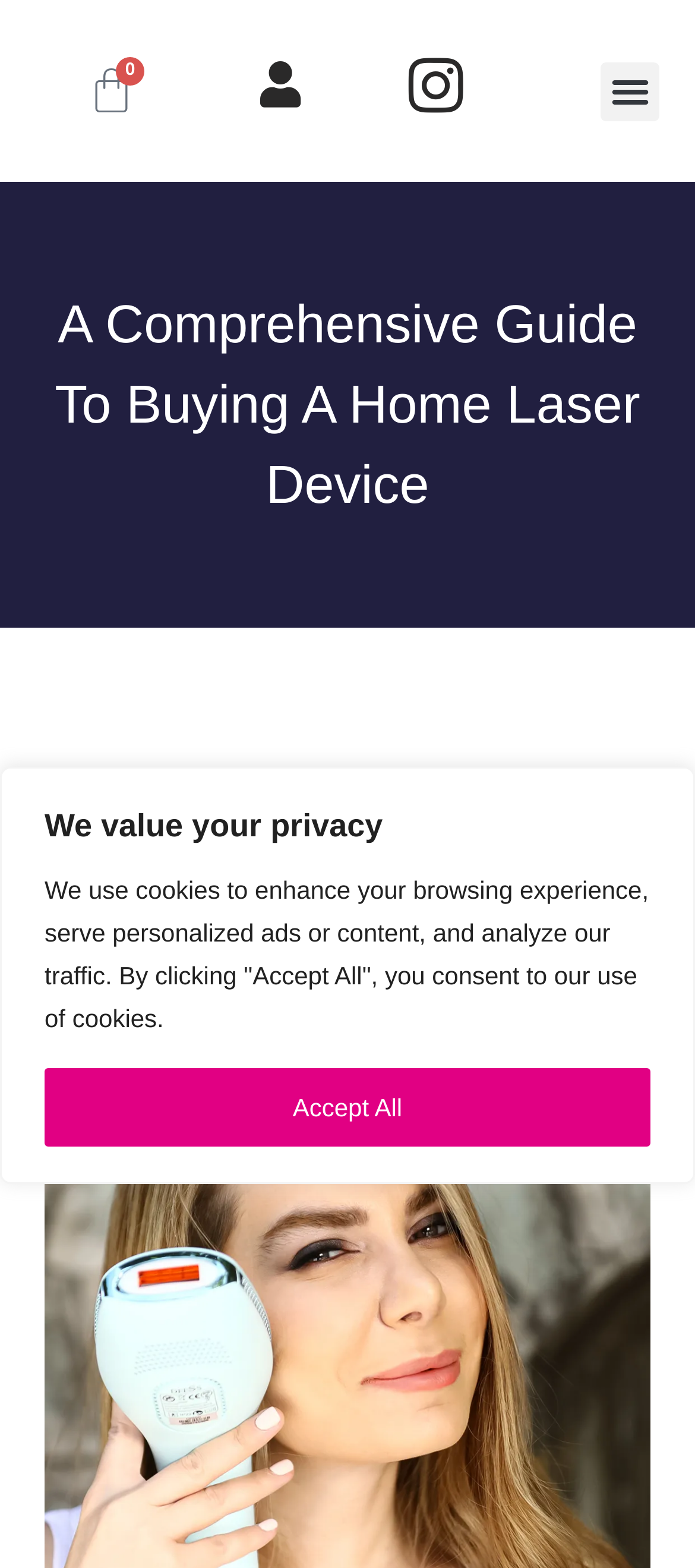Please extract the primary headline from the webpage.

A Comprehensive Guide To Buying A Home Laser Device